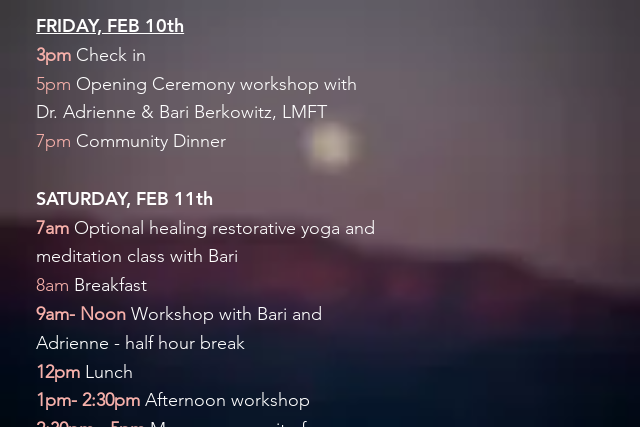What is the atmosphere evoked by the scene?
Answer the question with a single word or phrase by looking at the picture.

Tranquil